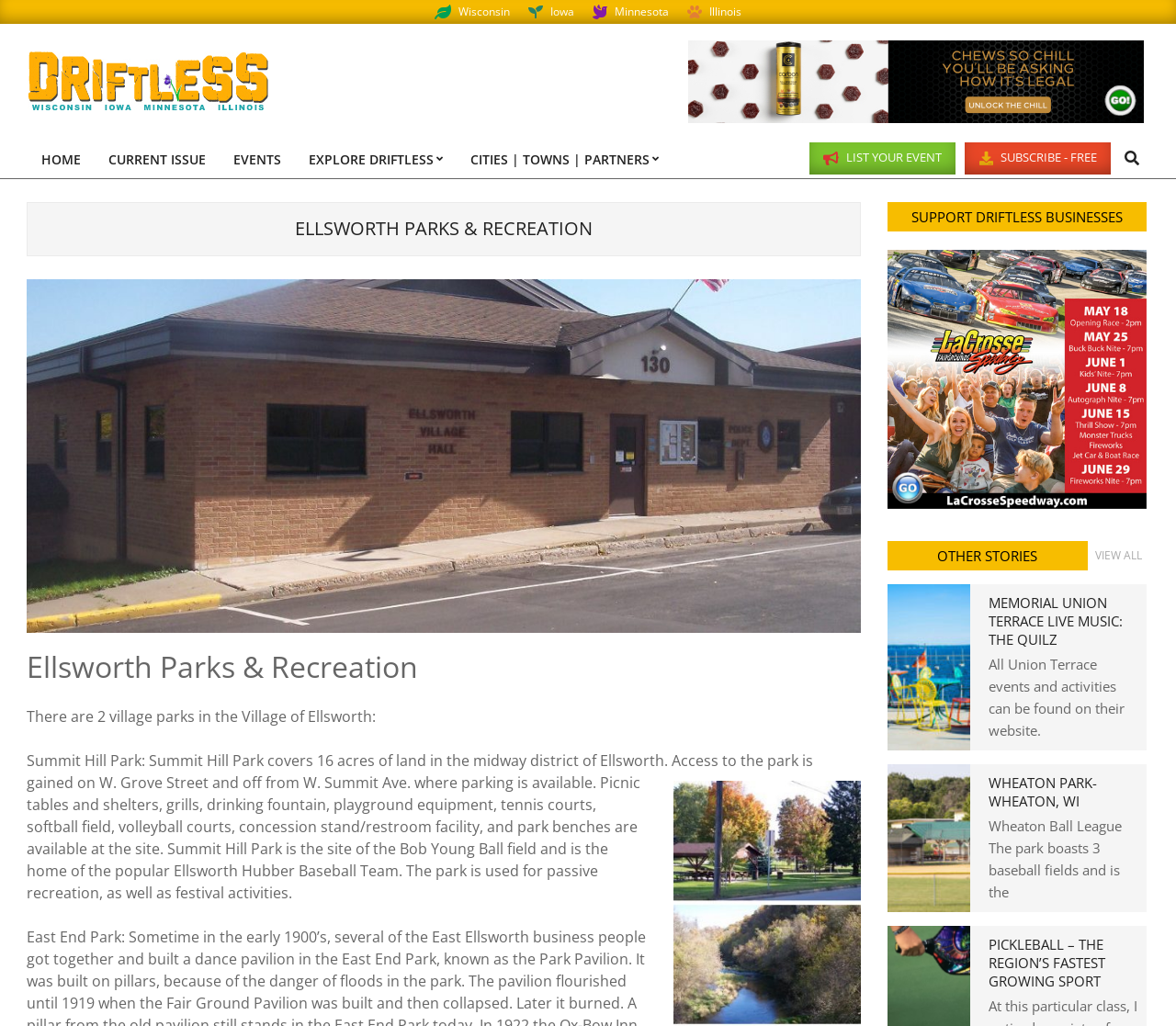What is the name of the magazine featured on the webpage?
Kindly offer a comprehensive and detailed response to the question.

I found the answer by looking at the image and link content of the webpage, which features a logo and link to 'Driftless Area Magazine'.